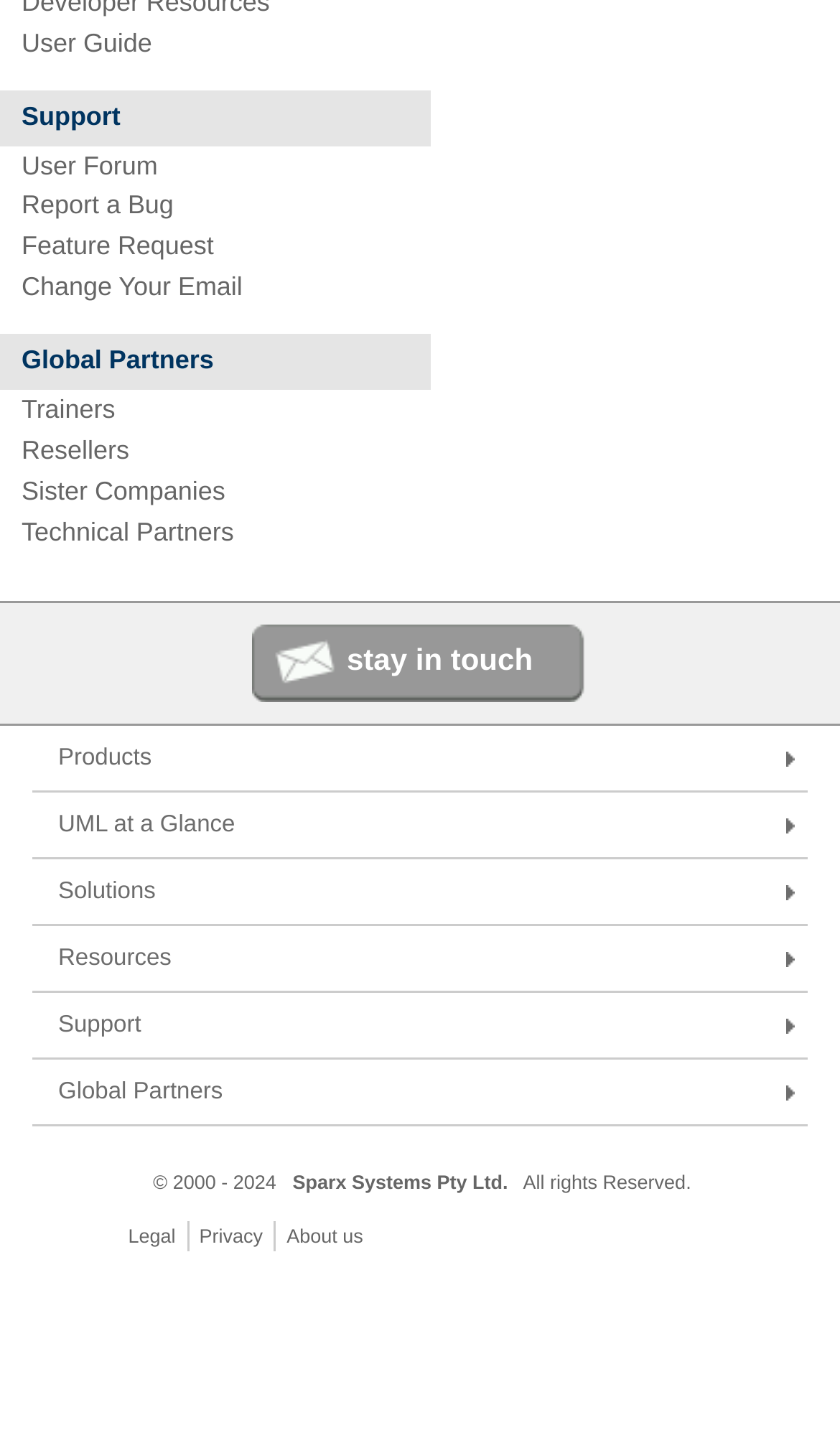Provide a one-word or short-phrase response to the question:
What is the first product listed?

Enterprise Architect